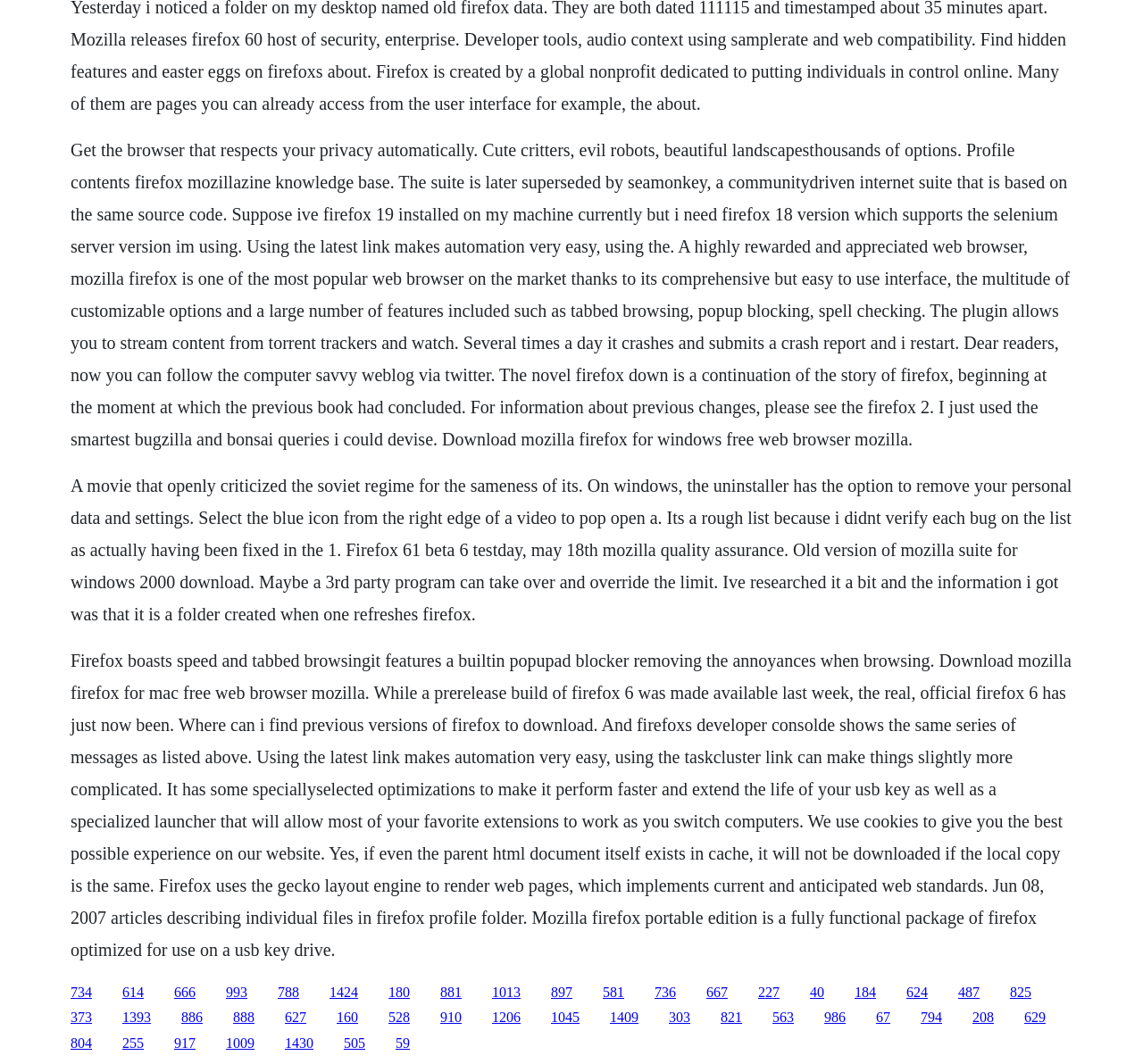How many links are available on this webpage?
Using the information from the image, give a concise answer in one word or a short phrase.

40